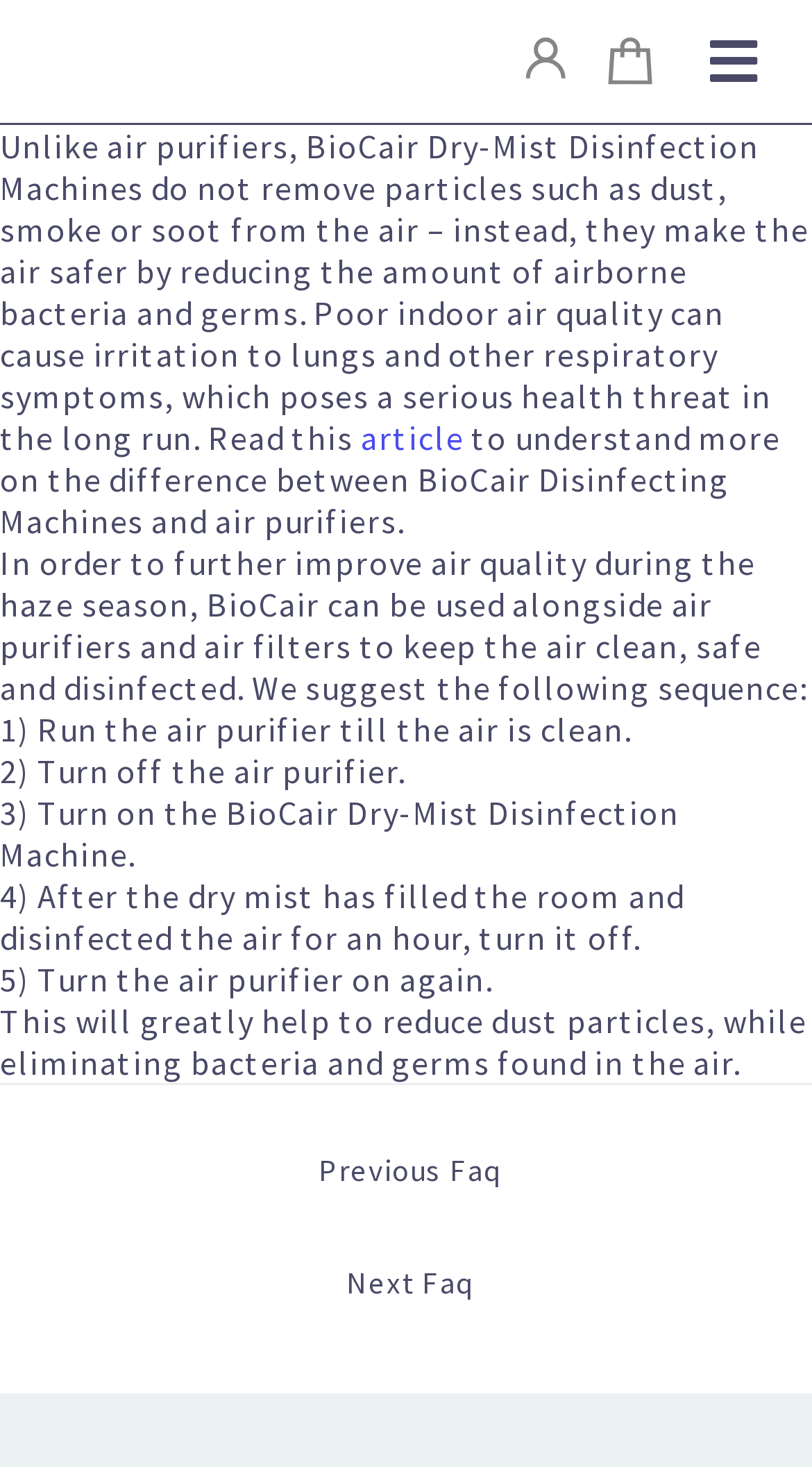Identify the bounding box for the described UI element: "alt="BioCair Logo"".

[0.062, 0.015, 0.36, 0.069]